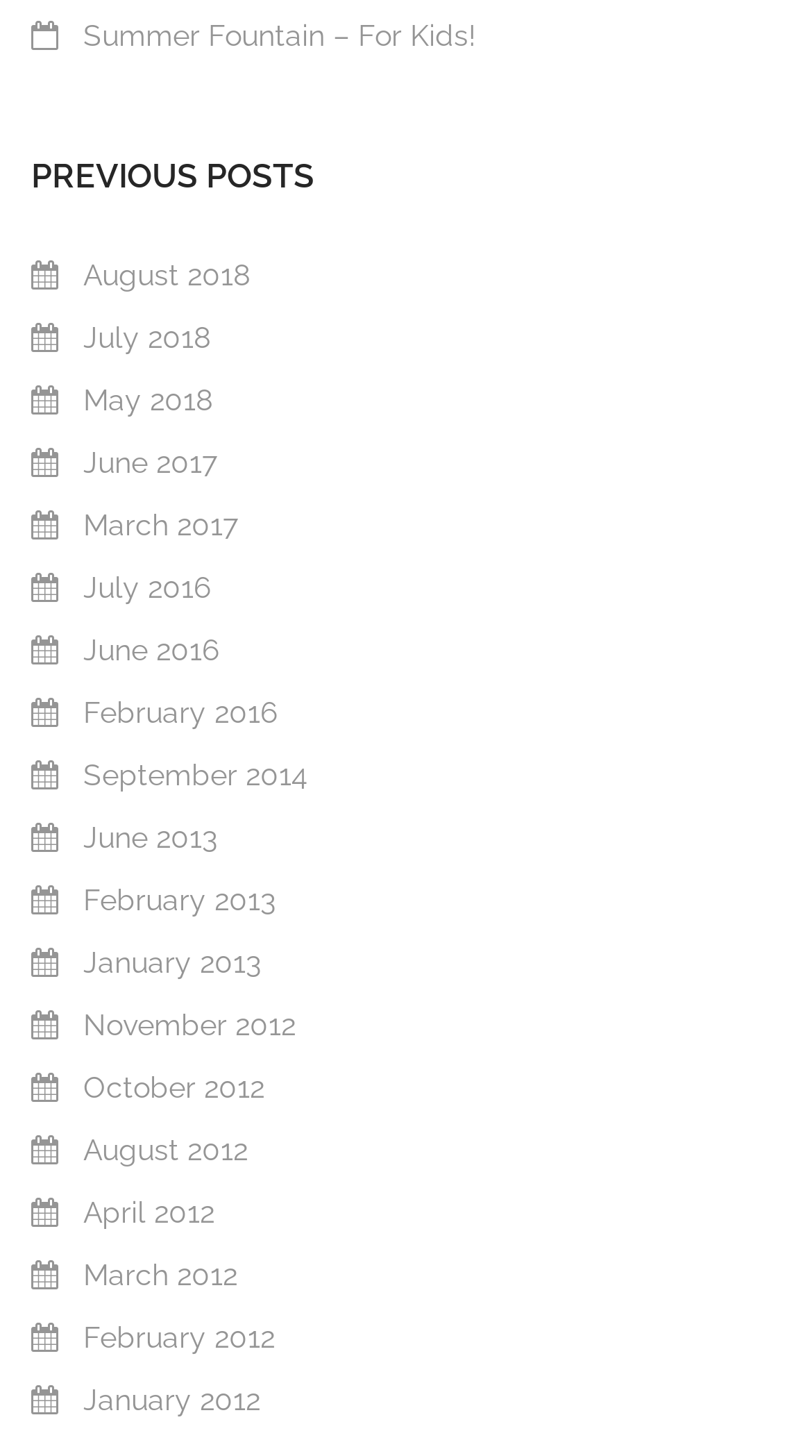Could you specify the bounding box coordinates for the clickable section to complete the following instruction: "visit Summer Fountain for kids"?

[0.103, 0.013, 0.587, 0.036]